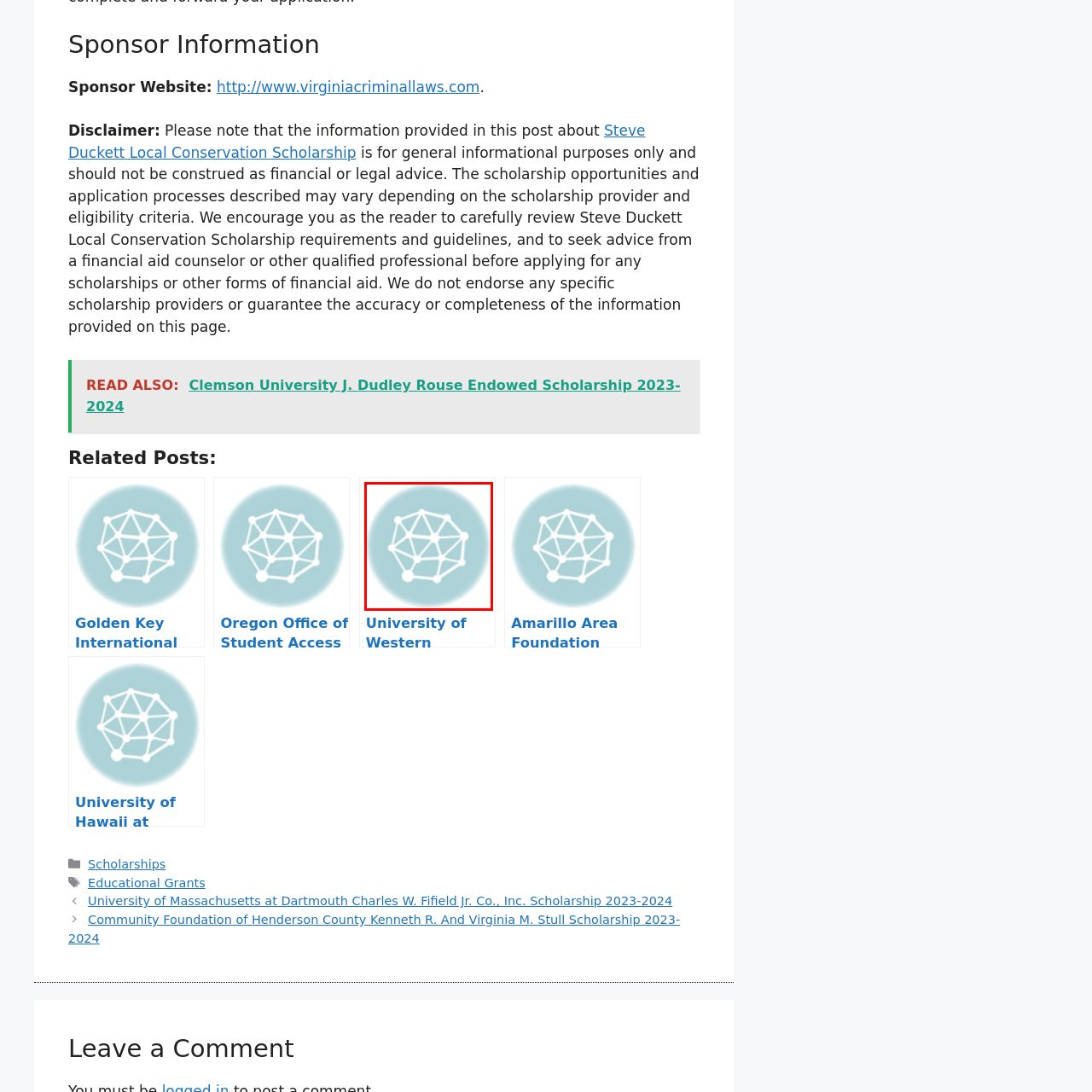Refer to the image contained within the red box, What do the white lines and nodes represent?
 Provide your response as a single word or phrase.

Connectivity and collaboration